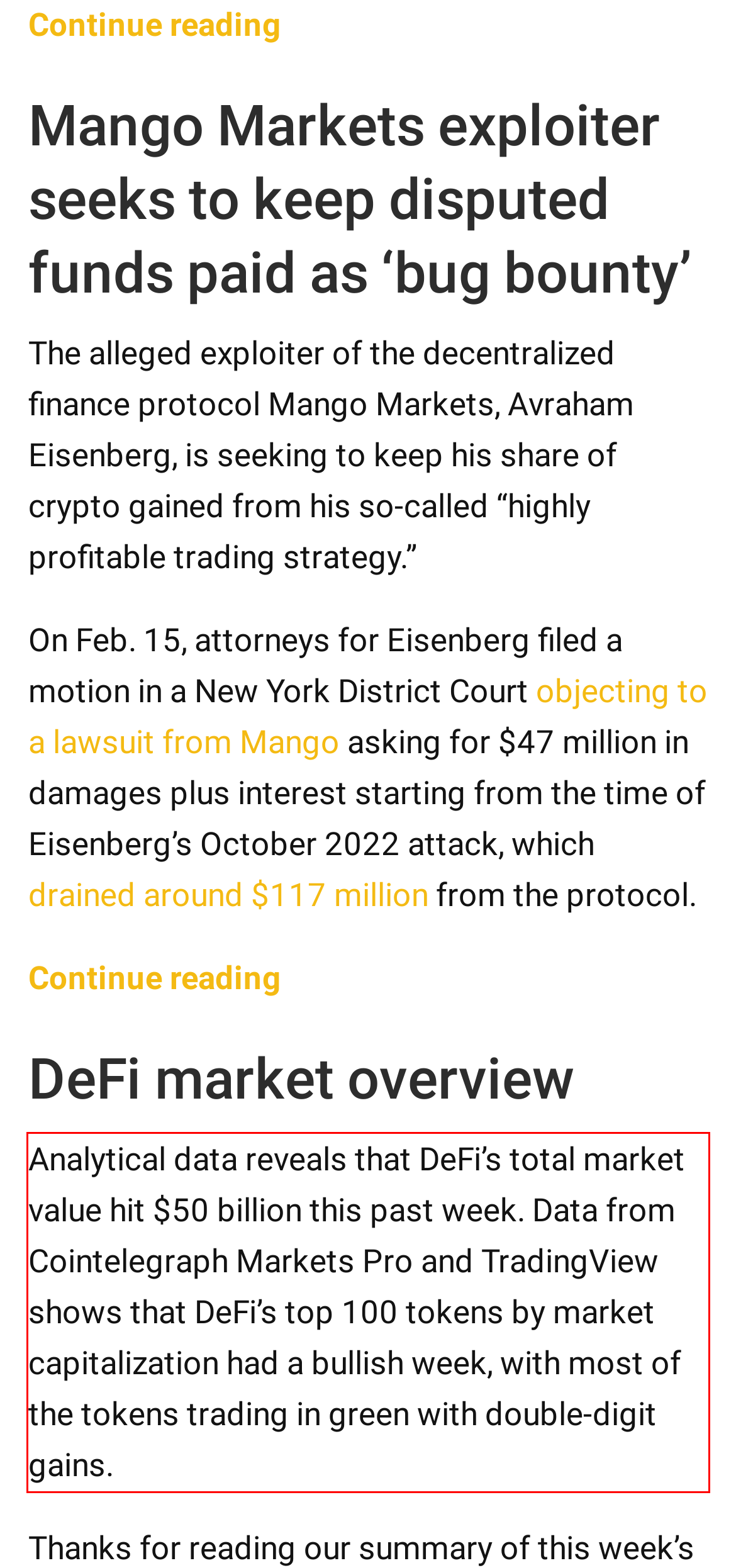Locate the red bounding box in the provided webpage screenshot and use OCR to determine the text content inside it.

Analytical data reveals that DeFi’s total market value hit $50 billion this past week. Data from Cointelegraph Markets Pro and TradingView shows that DeFi’s top 100 tokens by market capitalization had a bullish week, with most of the tokens trading in green with double-digit gains.